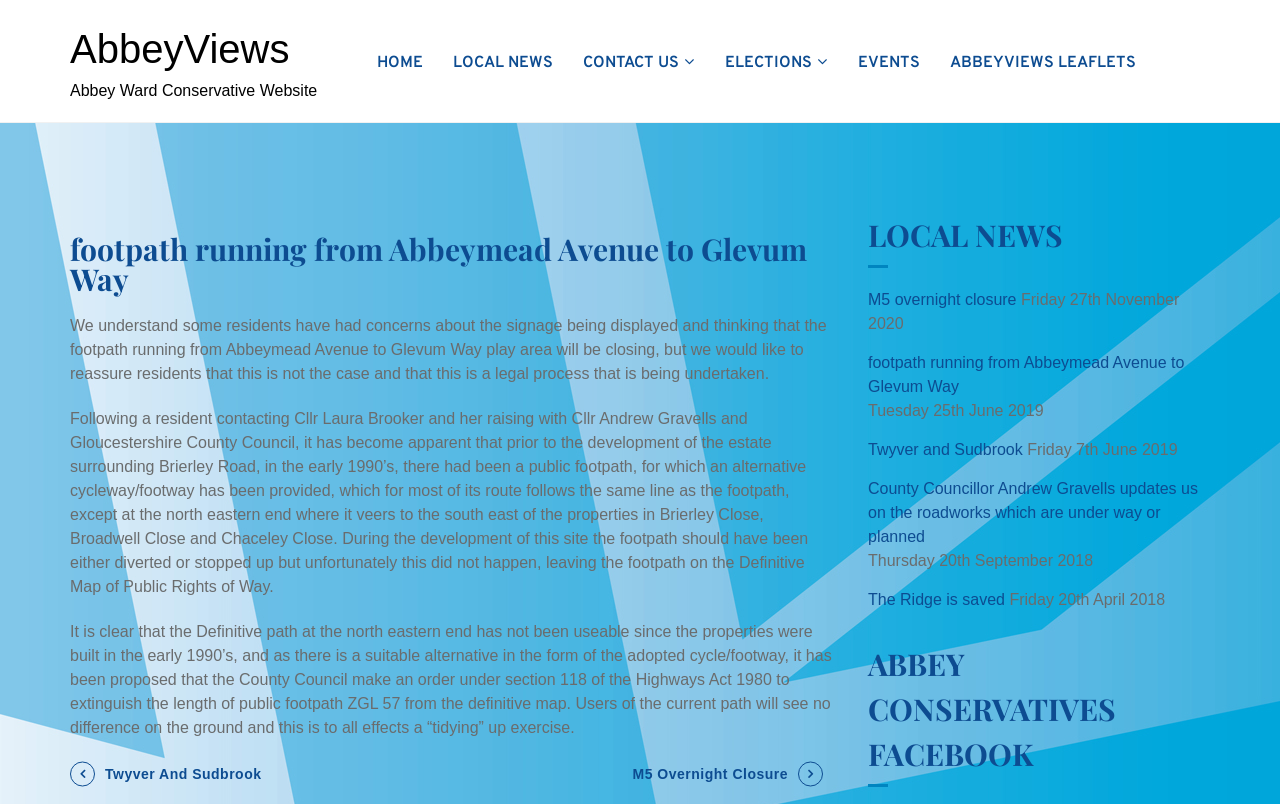How many links are in the navigation section?
Examine the image and give a concise answer in one word or a short phrase.

2